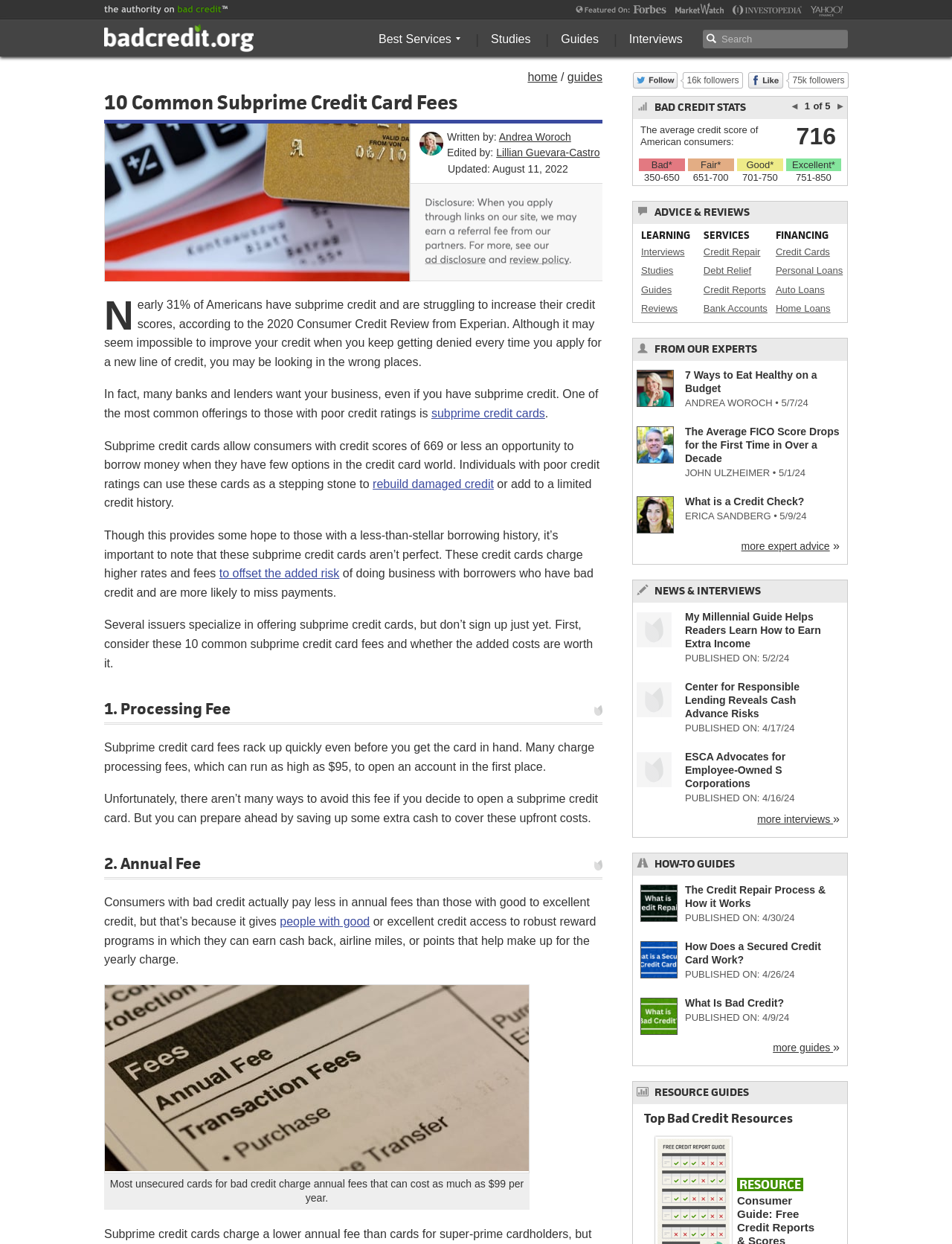Please find and give the text of the main heading on the webpage.

10 Common Subprime Credit Card Fees